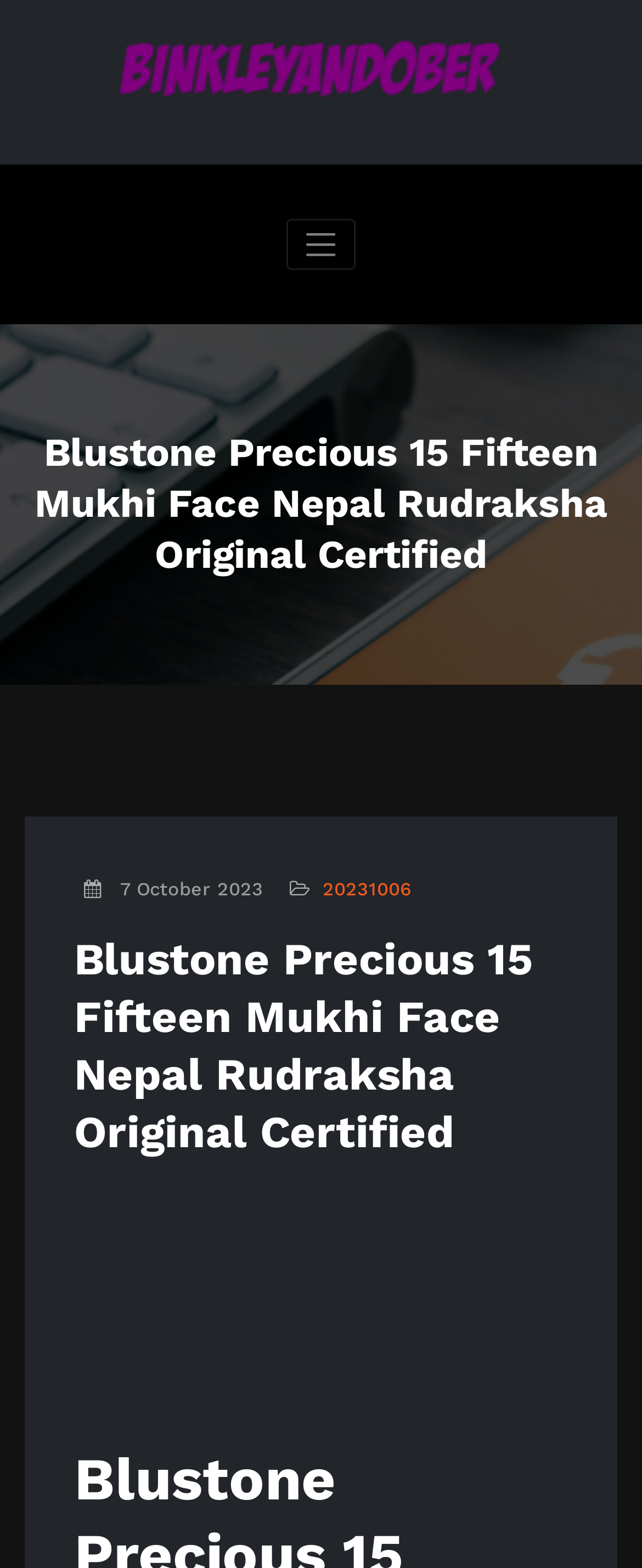Is the navigation menu expanded by default?
Provide a well-explained and detailed answer to the question.

The navigation menu is not expanded by default. It can be toggled by clicking the 'Toggle navigation' button, which is initially in a collapsed state.